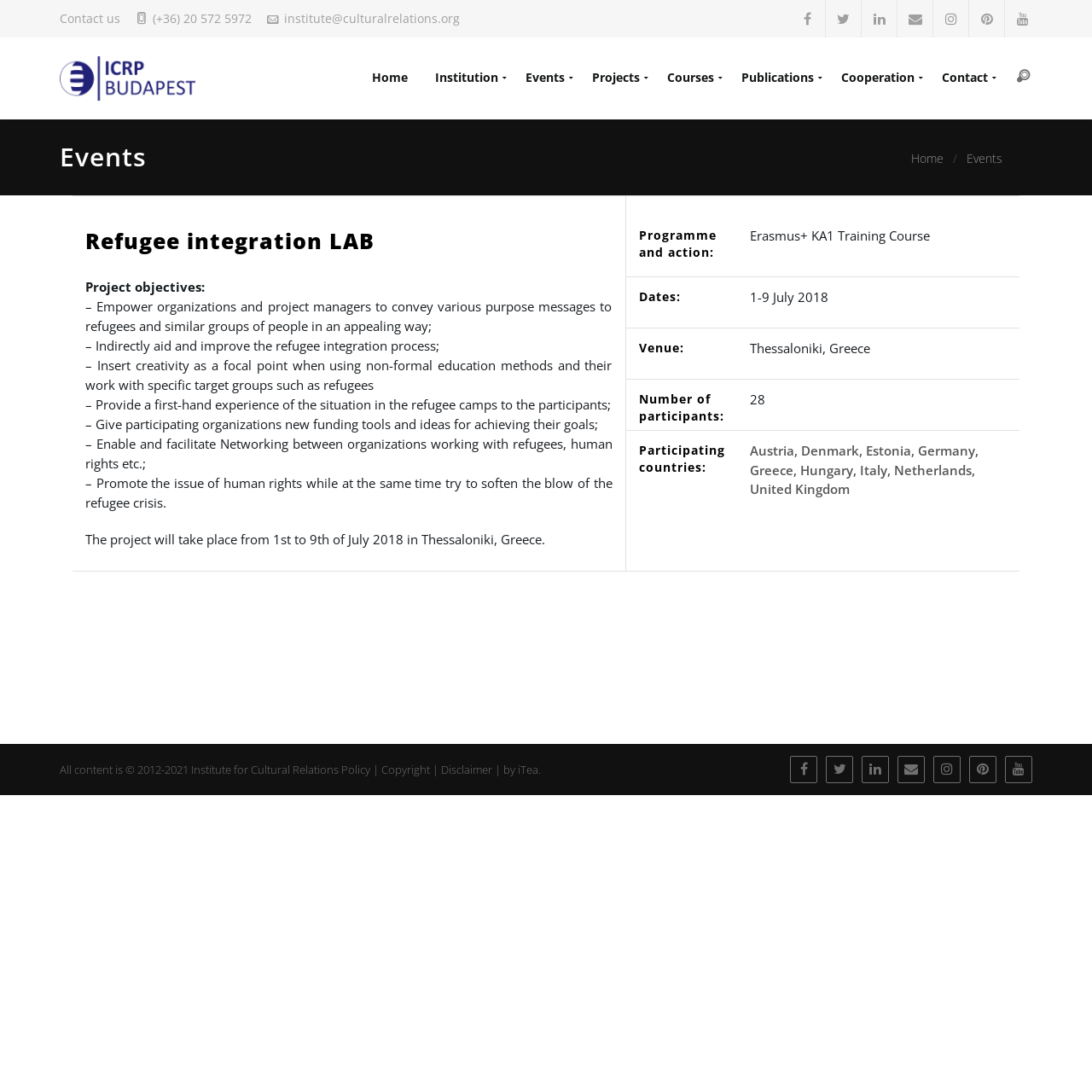How many participants will be involved in the project?
Using the image as a reference, give a one-word or short phrase answer.

28